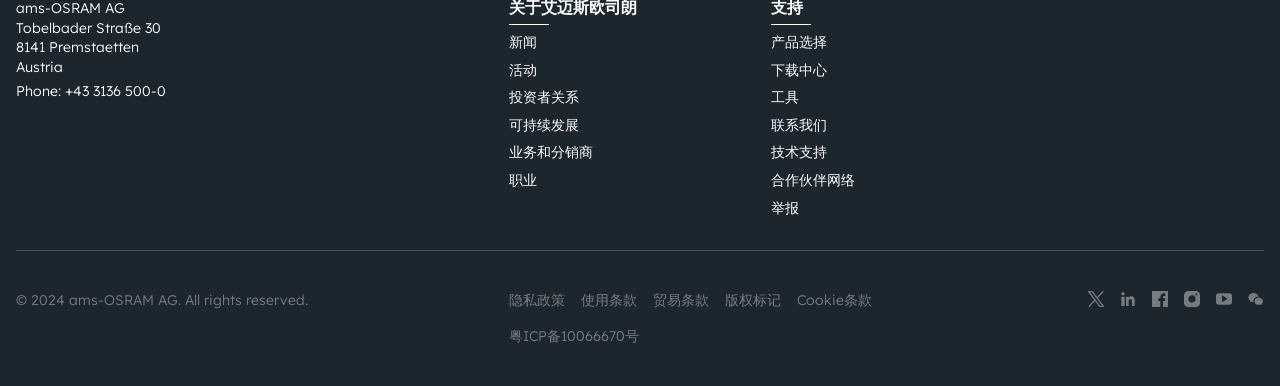Based on the element description 技术支持, identify the bounding box of the UI element in the given webpage screenshot. The coordinates should be in the format (top-left x, top-left y, bottom-right x, bottom-right y) and must be between 0 and 1.

[0.602, 0.371, 0.646, 0.418]